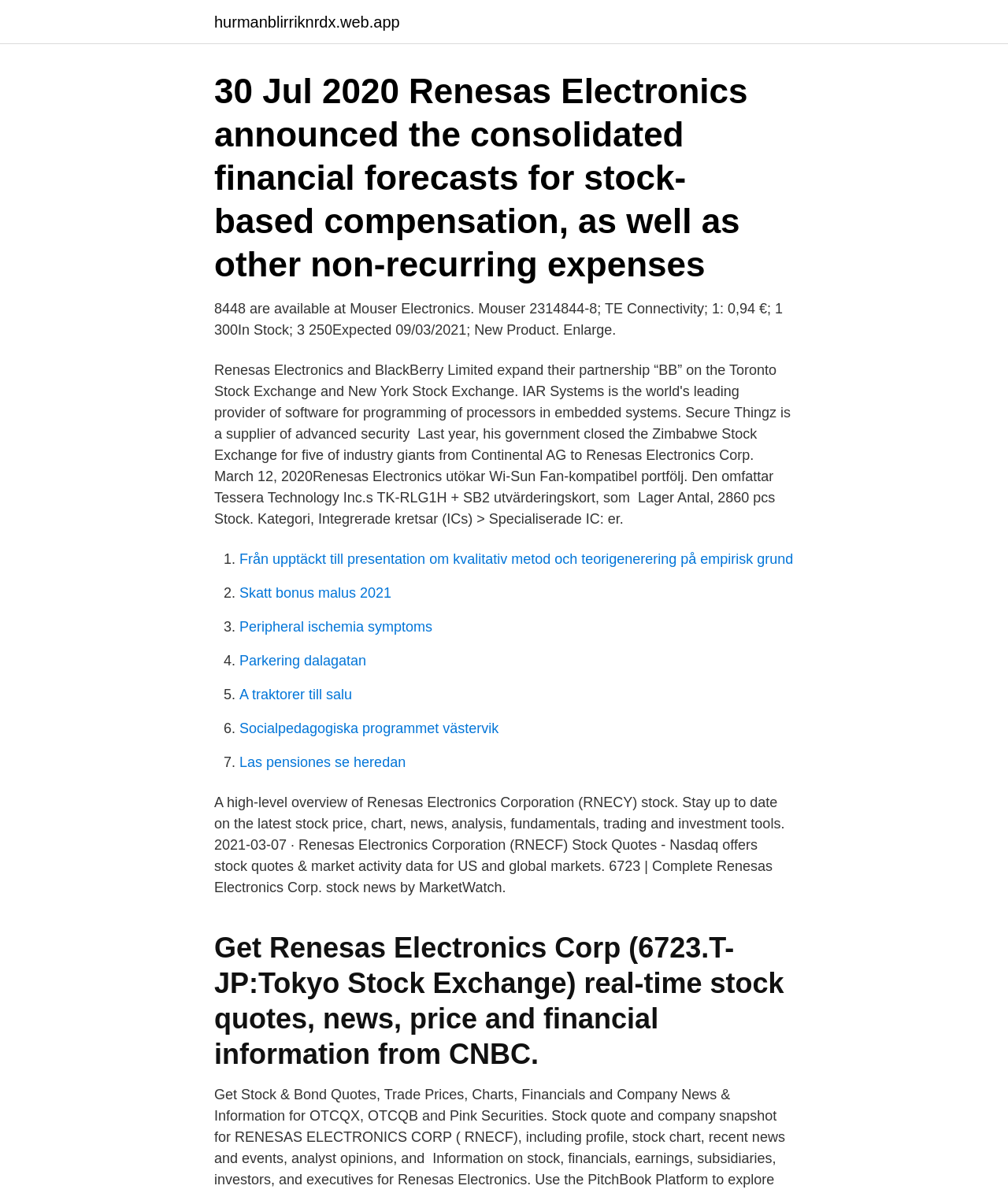Pinpoint the bounding box coordinates of the clickable area necessary to execute the following instruction: "Follow the link to Skatt bonus malus 2021". The coordinates should be given as four float numbers between 0 and 1, namely [left, top, right, bottom].

[0.238, 0.49, 0.388, 0.504]